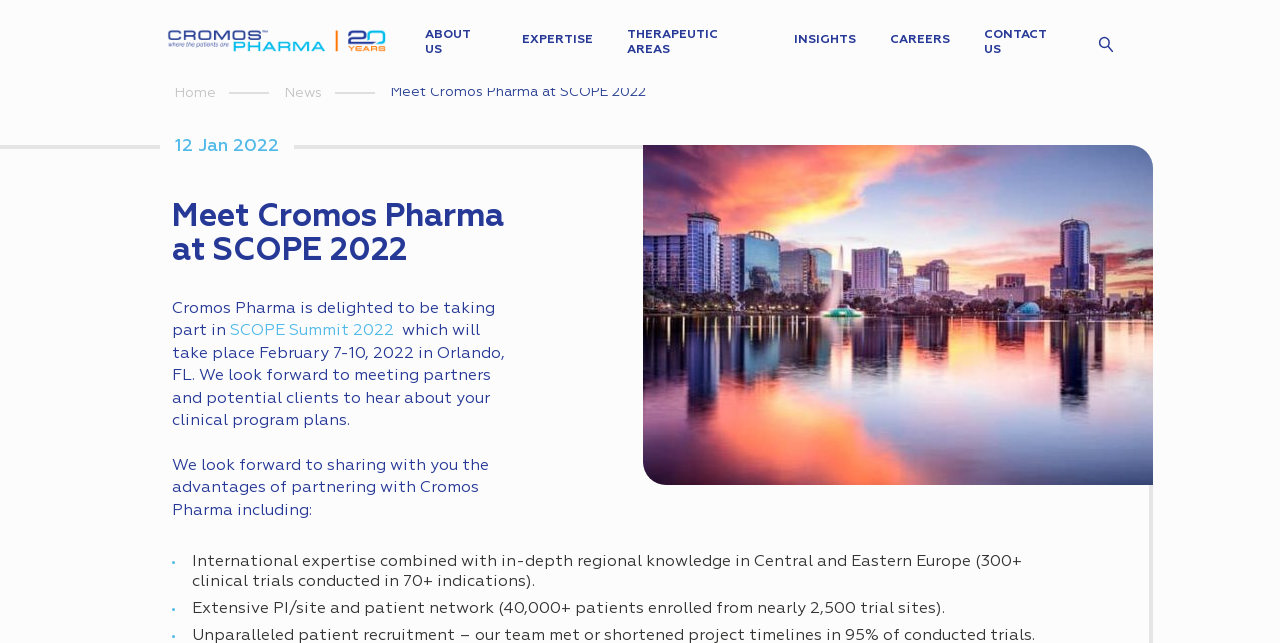Determine the bounding box for the HTML element described here: "Choose the Perfect Cat Tree!". The coordinates should be given as [left, top, right, bottom] with each number being a float between 0 and 1.

None